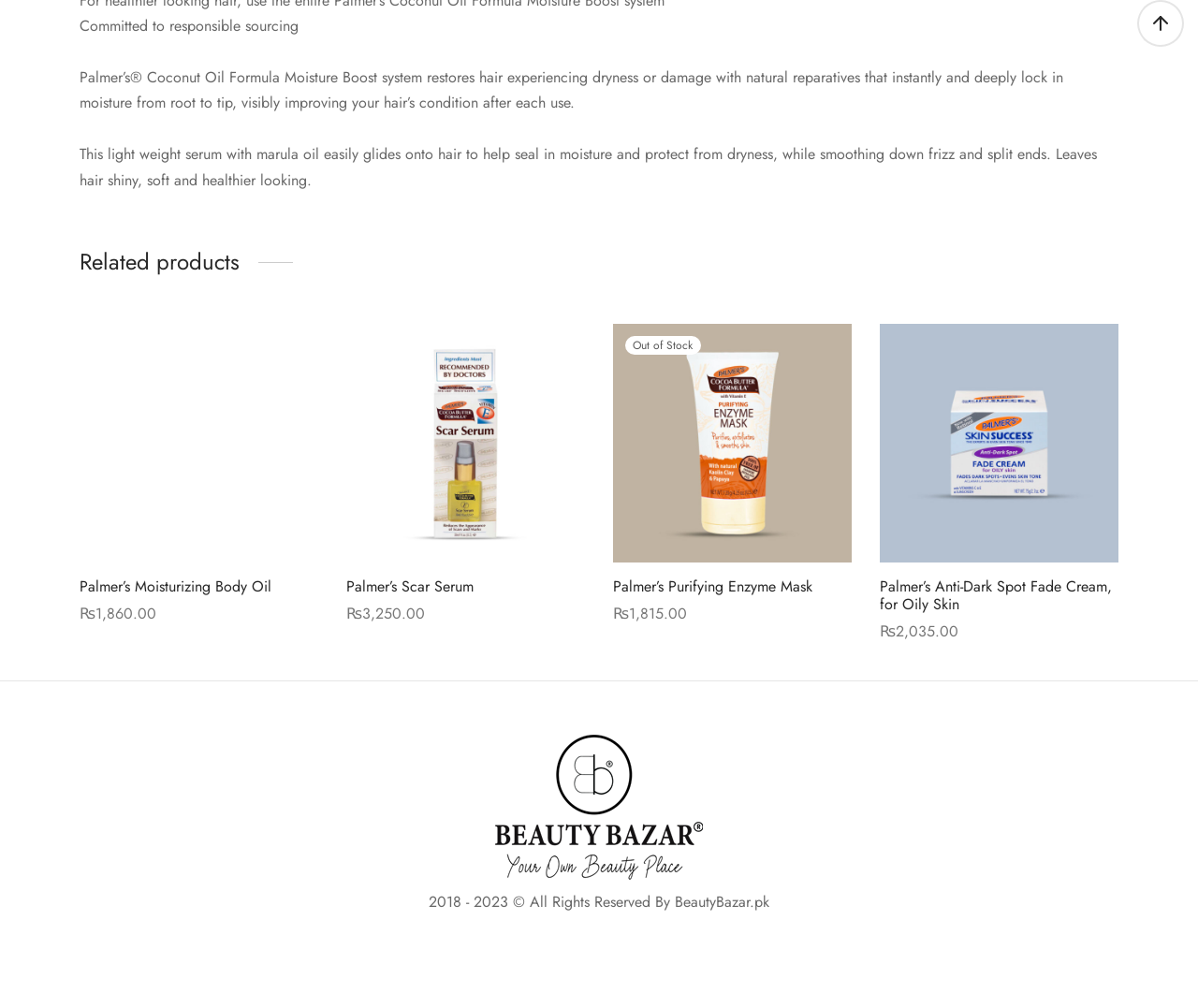Find the bounding box coordinates corresponding to the UI element with the description: "Add to cart". The coordinates should be formatted as [left, top, right, bottom], with values as floats between 0 and 1.

[0.289, 0.62, 0.349, 0.647]